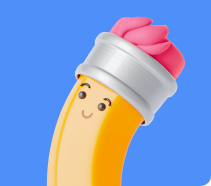Detail every visible element in the image extensively.

This playful image features a cartoon-style pencil with a whimsical design. The pencil has a vibrant yellow body and is topped with a silver eraser that is adorned with a pink, swirled topper resembling frosting. With a cheerful expression, the pencil has two simple eyes and a smiling mouth, adding to its friendly and inviting character. The background is a solid blue, which contrasts well with the bright colors of the pencil and its eraser, creating a lively and engaging visual appeal. This image is likely used to represent creativity, writing, or educational tools, emphasizing an approachable and fun attitude towards learning and expression.